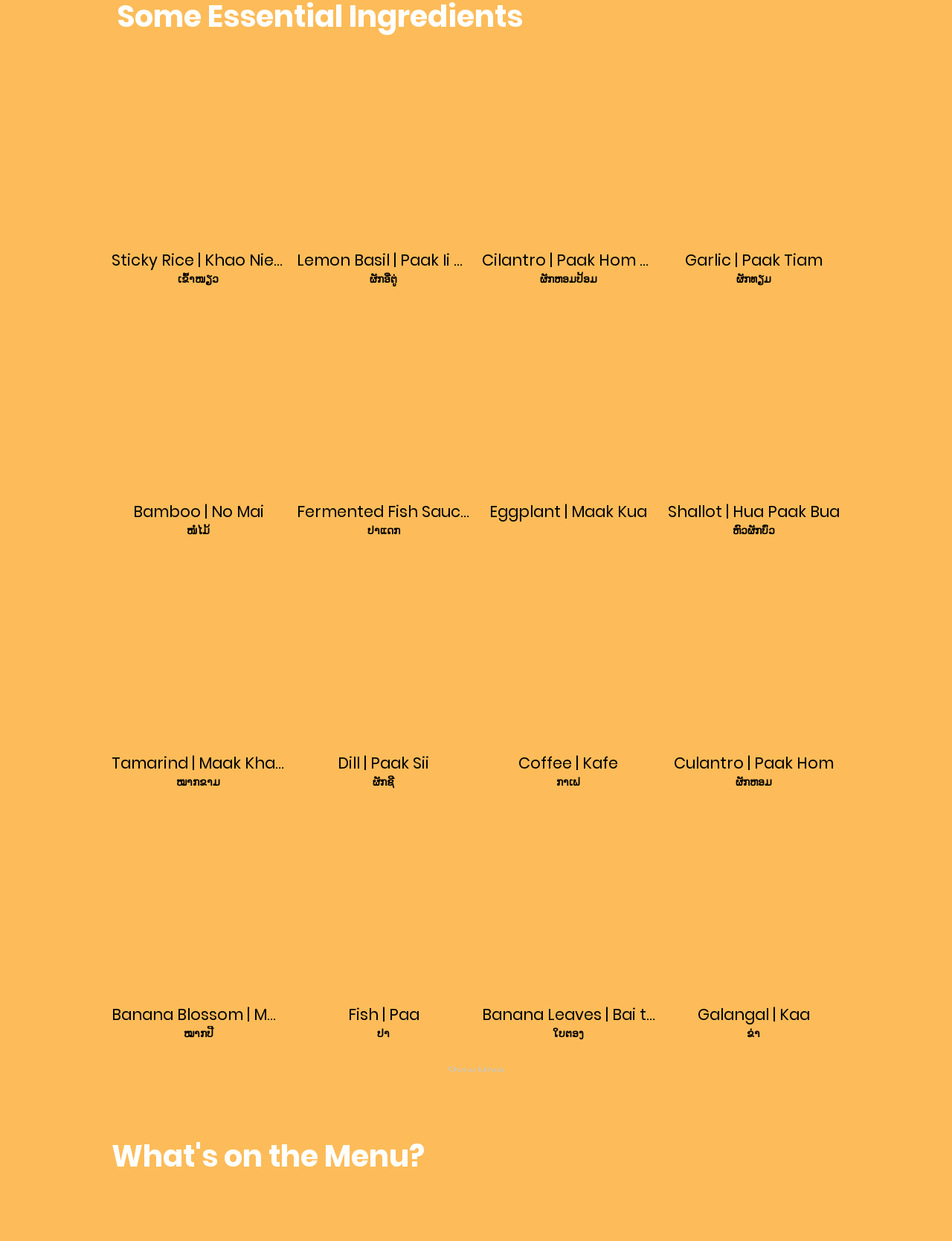How many buttons are there in the Matrix gallery?
Refer to the screenshot and deliver a thorough answer to the question presented.

I counted the number of buttons in the Matrix gallery region, which are labeled as Sticky Rice, Lemon Basil, Cilantro, Garlic, Bamboo, Fermented Fish Sauce, Eggplant, Shallot, Tamarind, Dill, Coffee, Culantro, Banana Blossom, Fish, Banana Leaves, and Galangal.